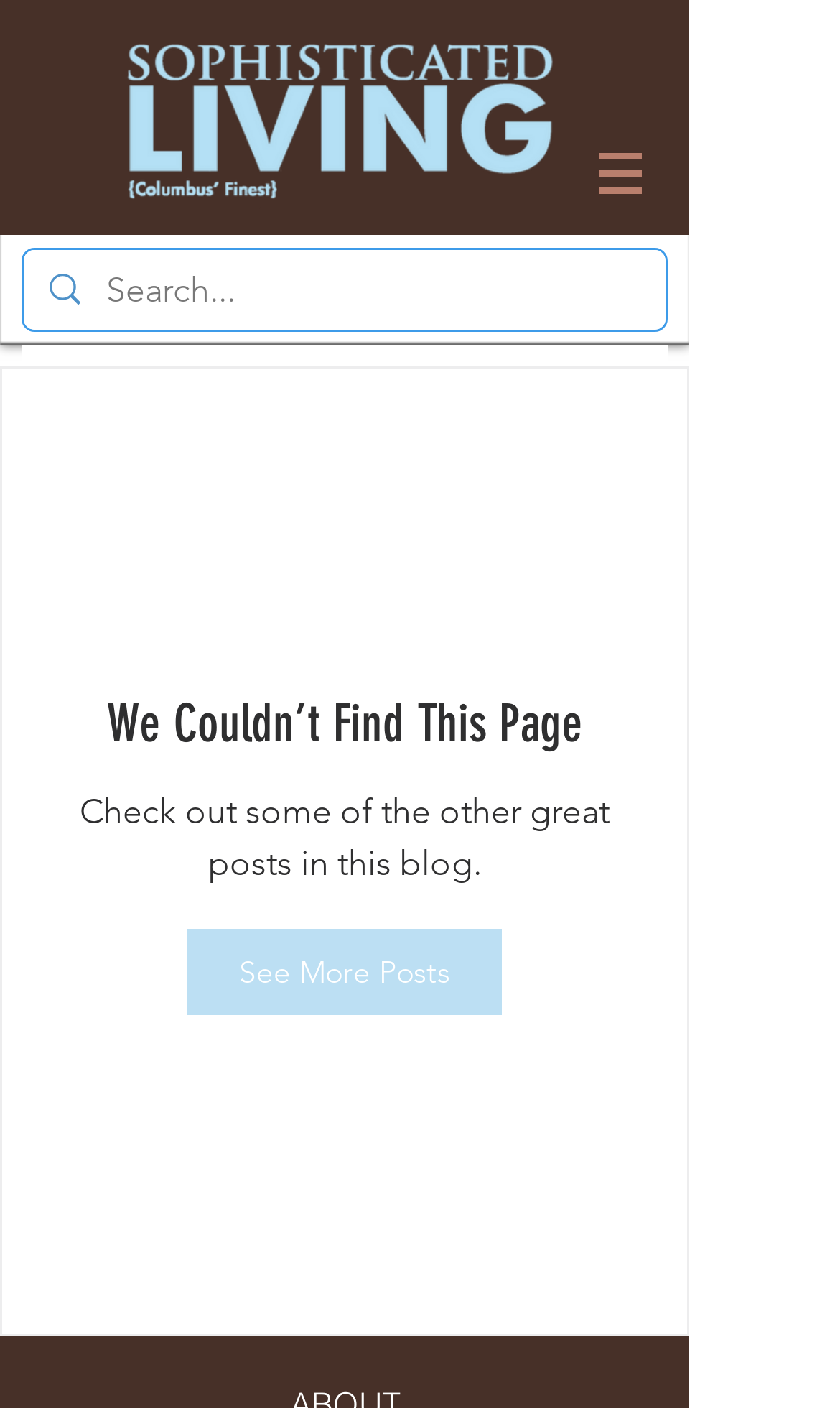Give a one-word or phrase response to the following question: What is the background of the top section?

Transparent